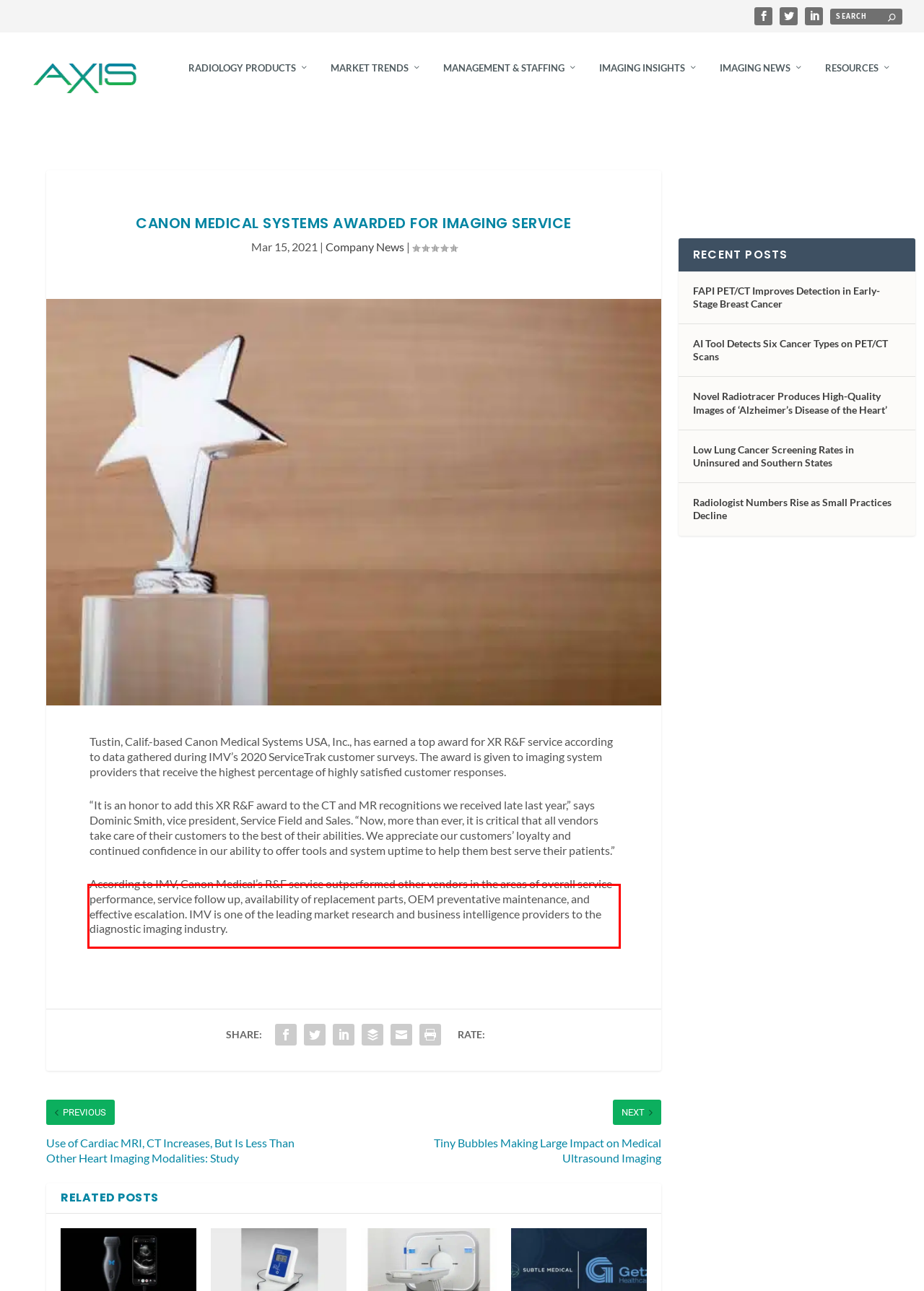Examine the webpage screenshot and use OCR to obtain the text inside the red bounding box.

According to IMV, Canon Medical’s R&F service outperformed other vendors in the areas of overall service performance, service follow up, availability of replacement parts, OEM preventative maintenance, and effective escalation. IMV is one of the leading market research and business intelligence providers to the diagnostic imaging industry.